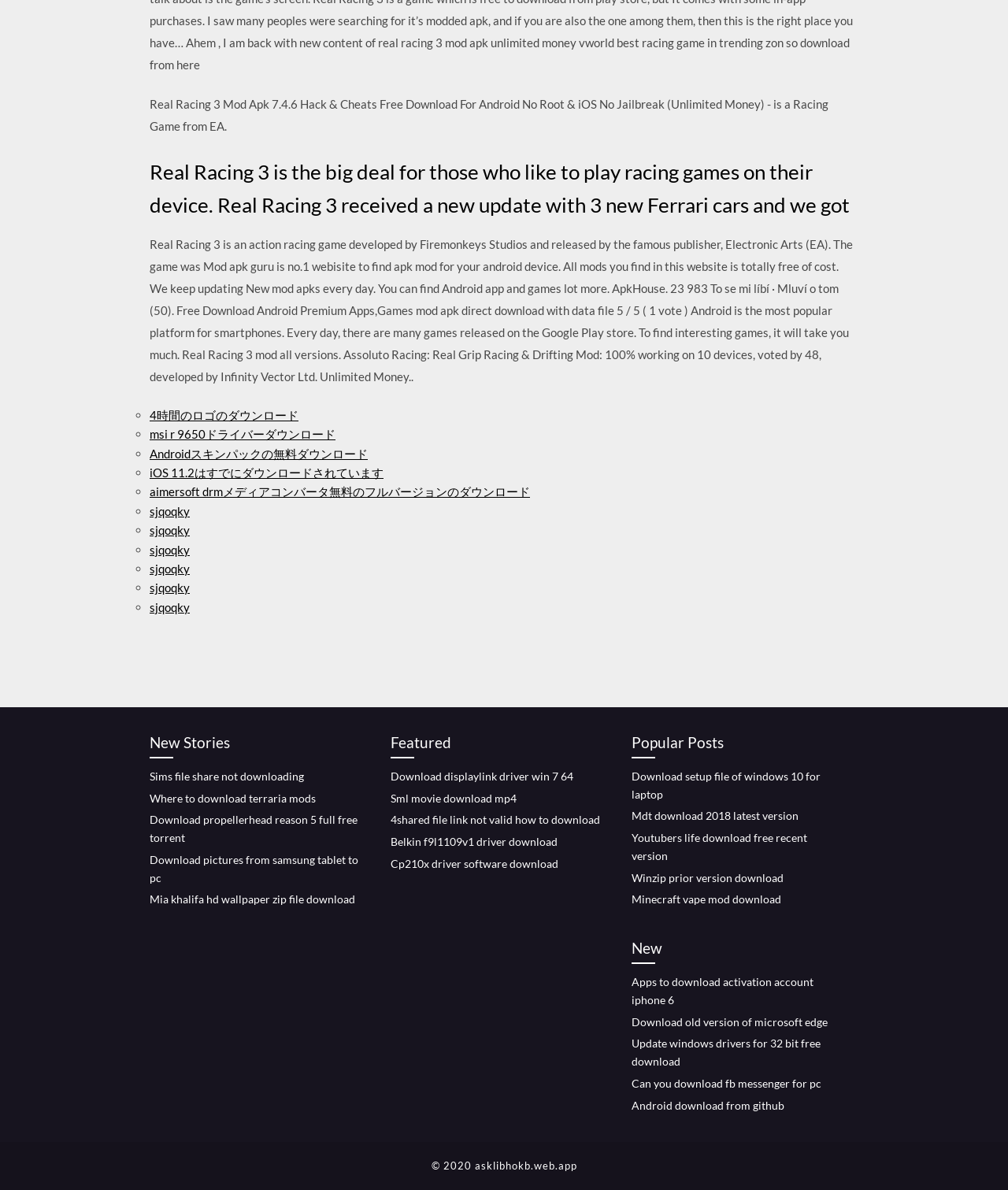What is the publisher of Real Racing 3?
Utilize the image to construct a detailed and well-explained answer.

The publisher of Real Racing 3 is mentioned in the second StaticText element, which says 'Real Racing 3 is an action racing game developed by Firemonkeys Studios and released by the famous publisher, Electronic Arts (EA).'